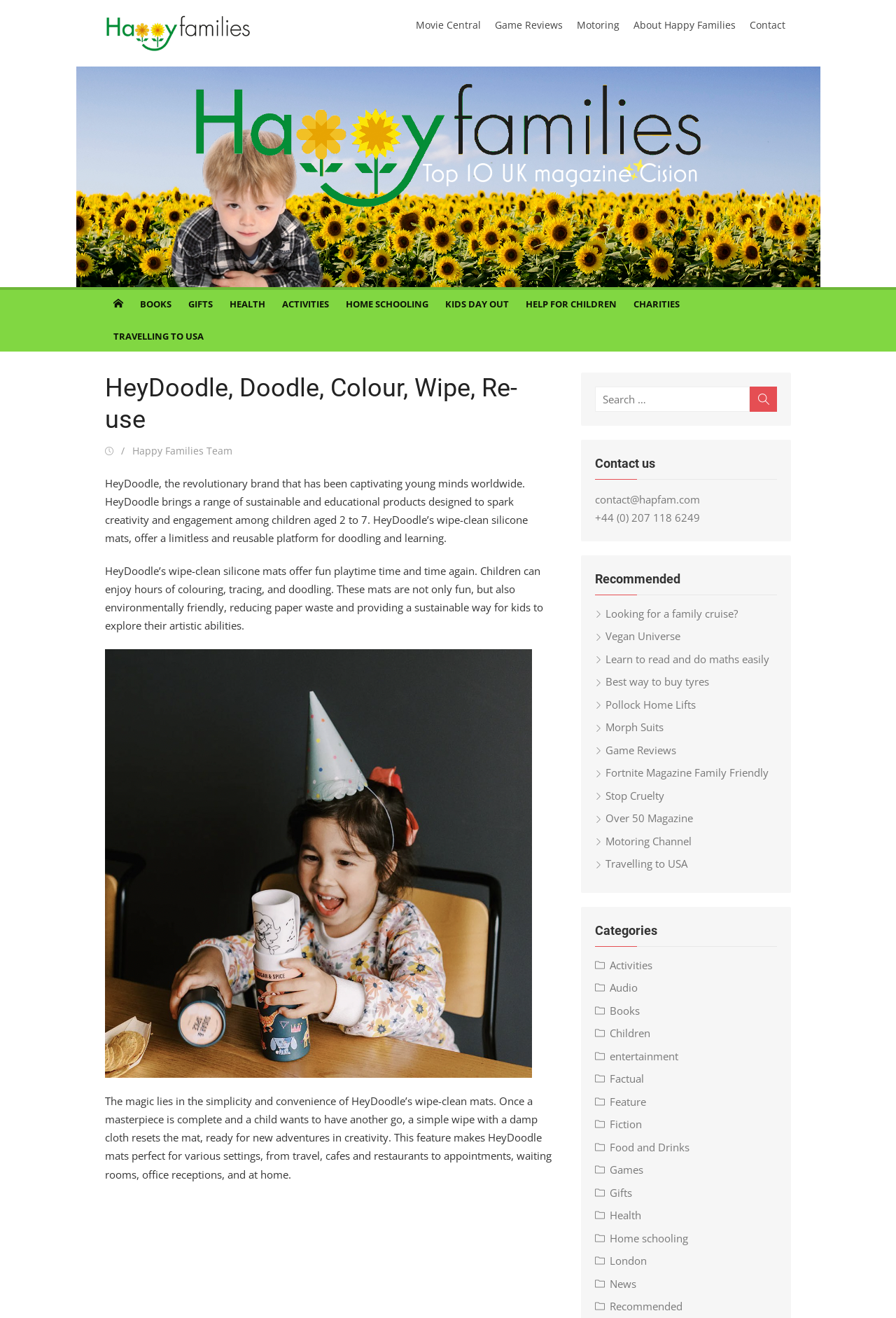Give a one-word or short phrase answer to this question: 
What is the purpose of HeyDoodle mats?

For doodling and learning